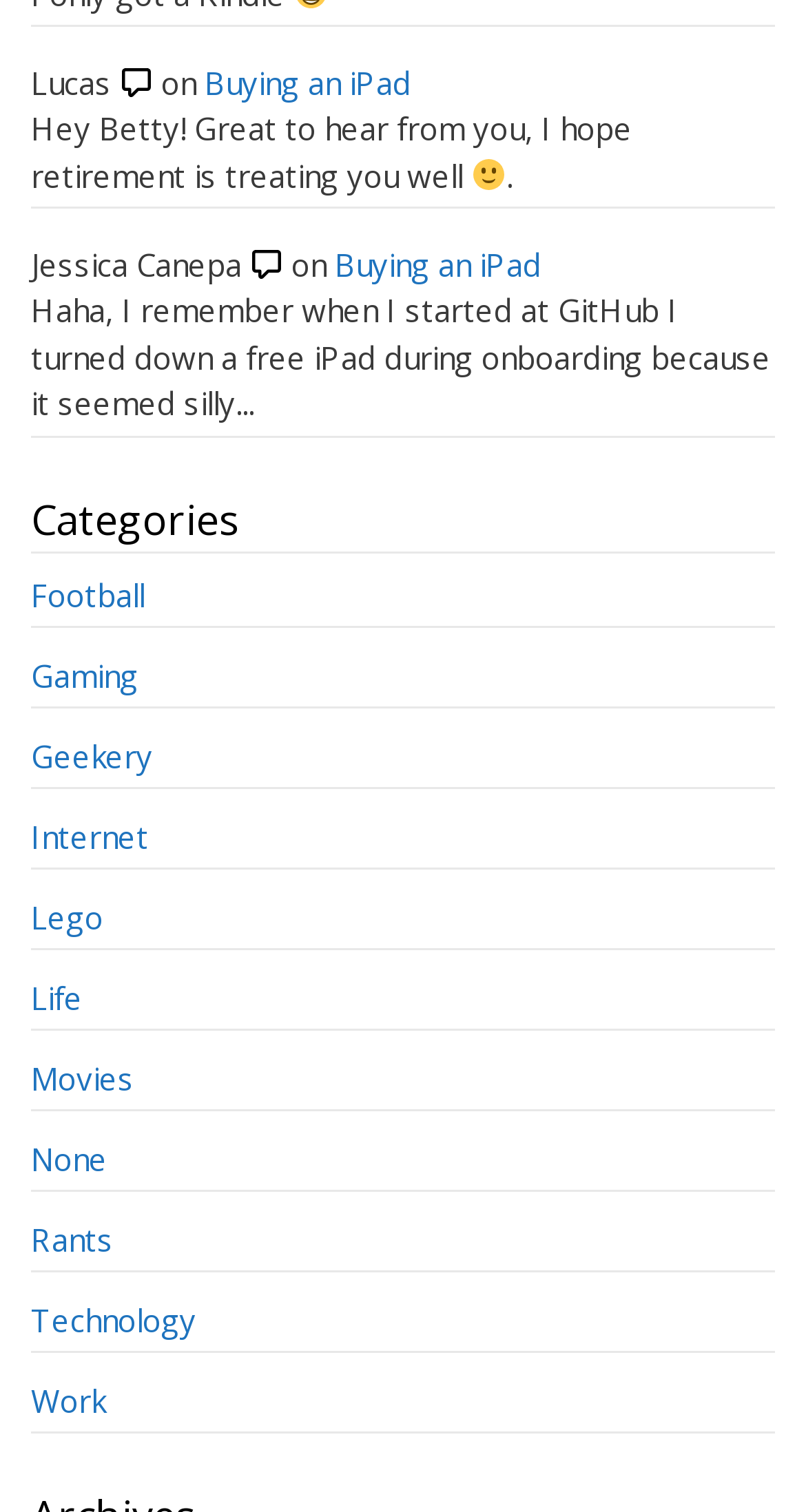Identify the bounding box coordinates of the part that should be clicked to carry out this instruction: "Click on 'Buying an iPad'".

[0.254, 0.041, 0.51, 0.068]